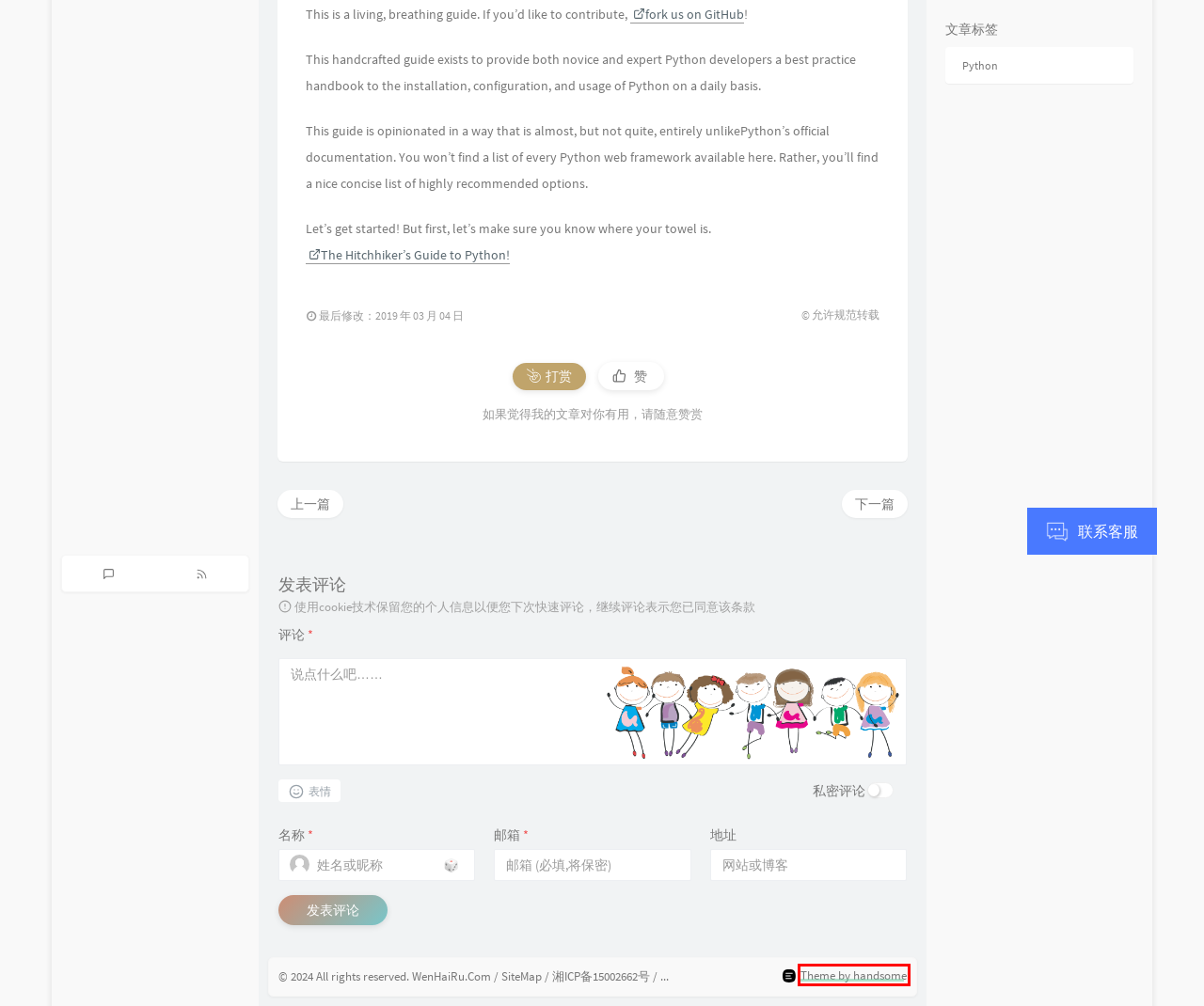Inspect the screenshot of a webpage with a red rectangle bounding box. Identify the webpage description that best corresponds to the new webpage after clicking the element inside the bounding box. Here are the candidates:
A. 标签 Python 下的文章 - 搜藏共享
B. 分享到微博-微博-随时随地分享身边的新鲜事儿
C. Typecho Official Site
D. 廖雪峰Python新手教程 - 搜藏共享
E. 普通人不知道的40条医学常识 - 搜藏共享
F. 关于我 - 搜藏共享
G. handsome —— 一款typecho主题 - 友人C
H. 全国互联网安全管理平台

G